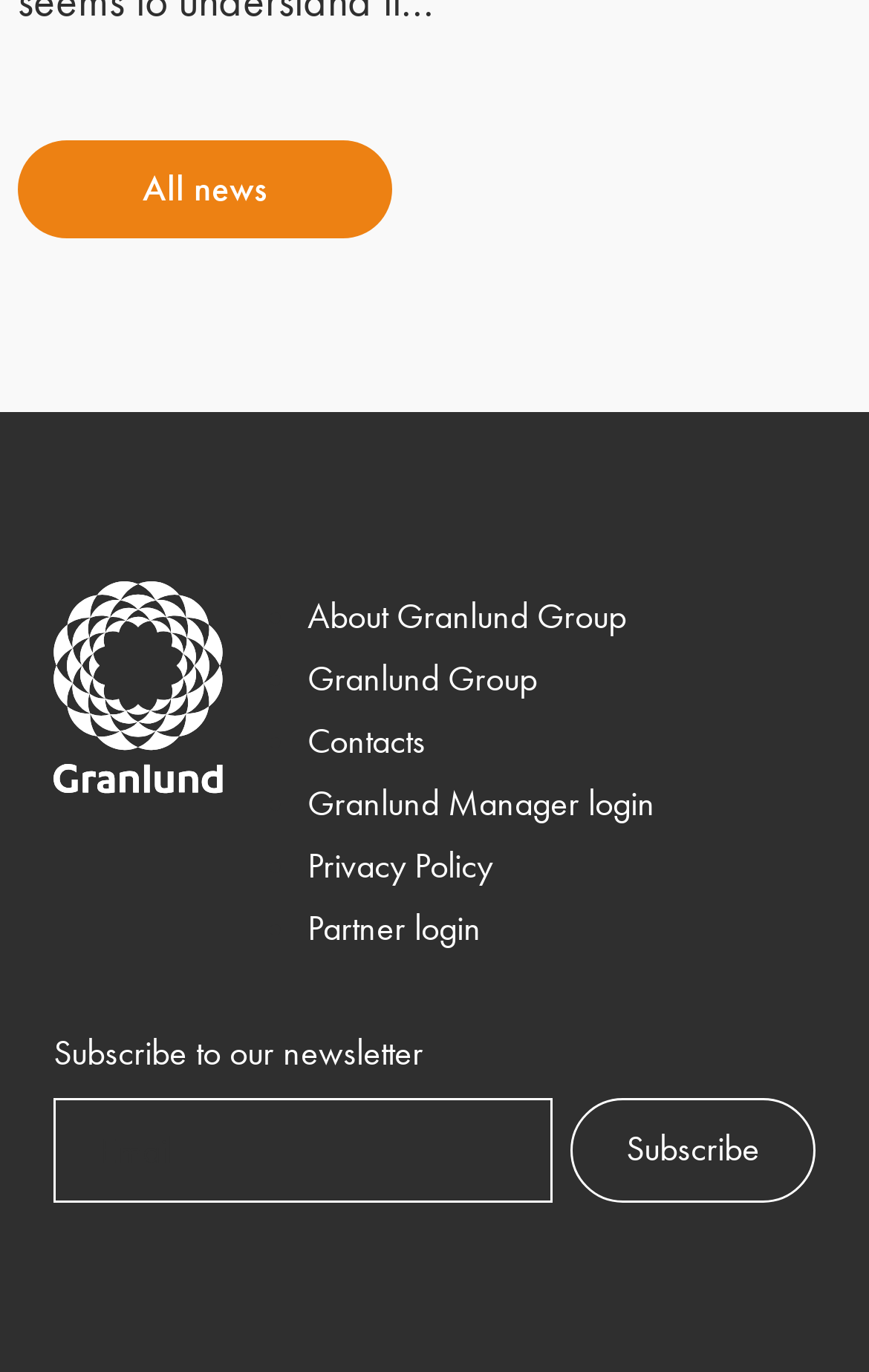What is the button below the textbox for?
Refer to the image and answer the question using a single word or phrase.

Subscribe